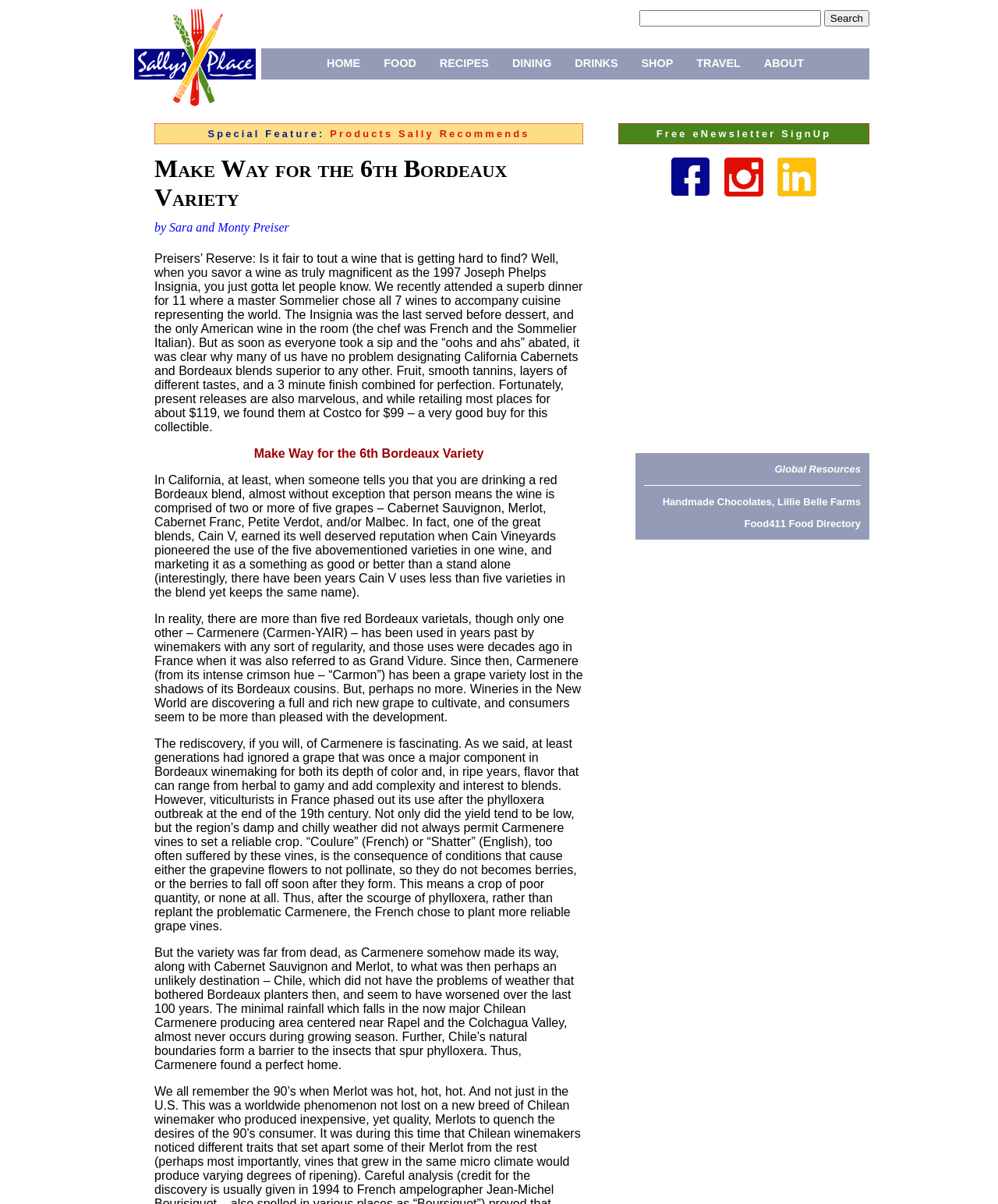Indicate the bounding box coordinates of the clickable region to achieve the following instruction: "Go to Home page."

None